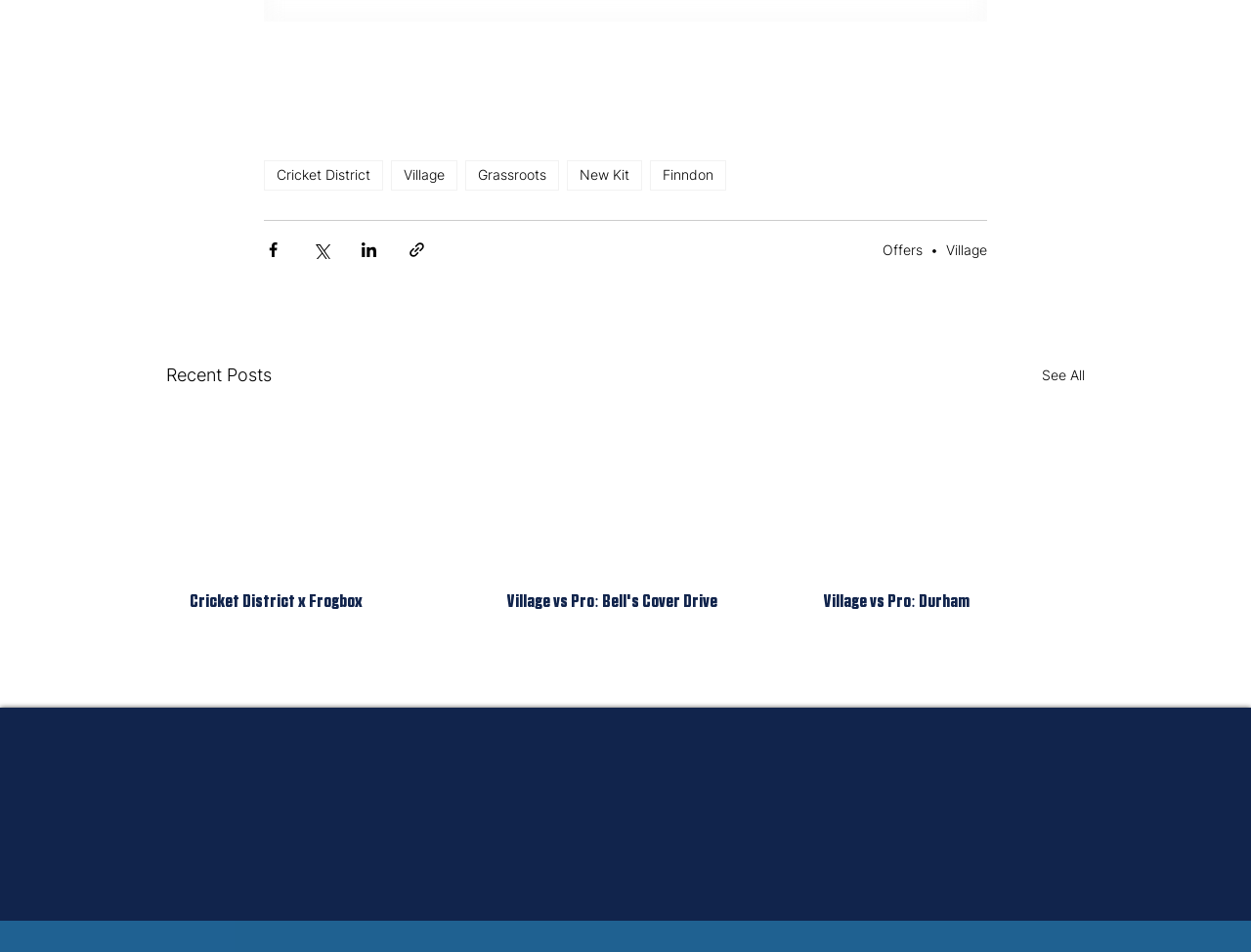What is the email address to contact?
Using the image, elaborate on the answer with as much detail as possible.

I found the answer by looking at the 'Contact Us' section at the bottom of the page, where the email address is provided.